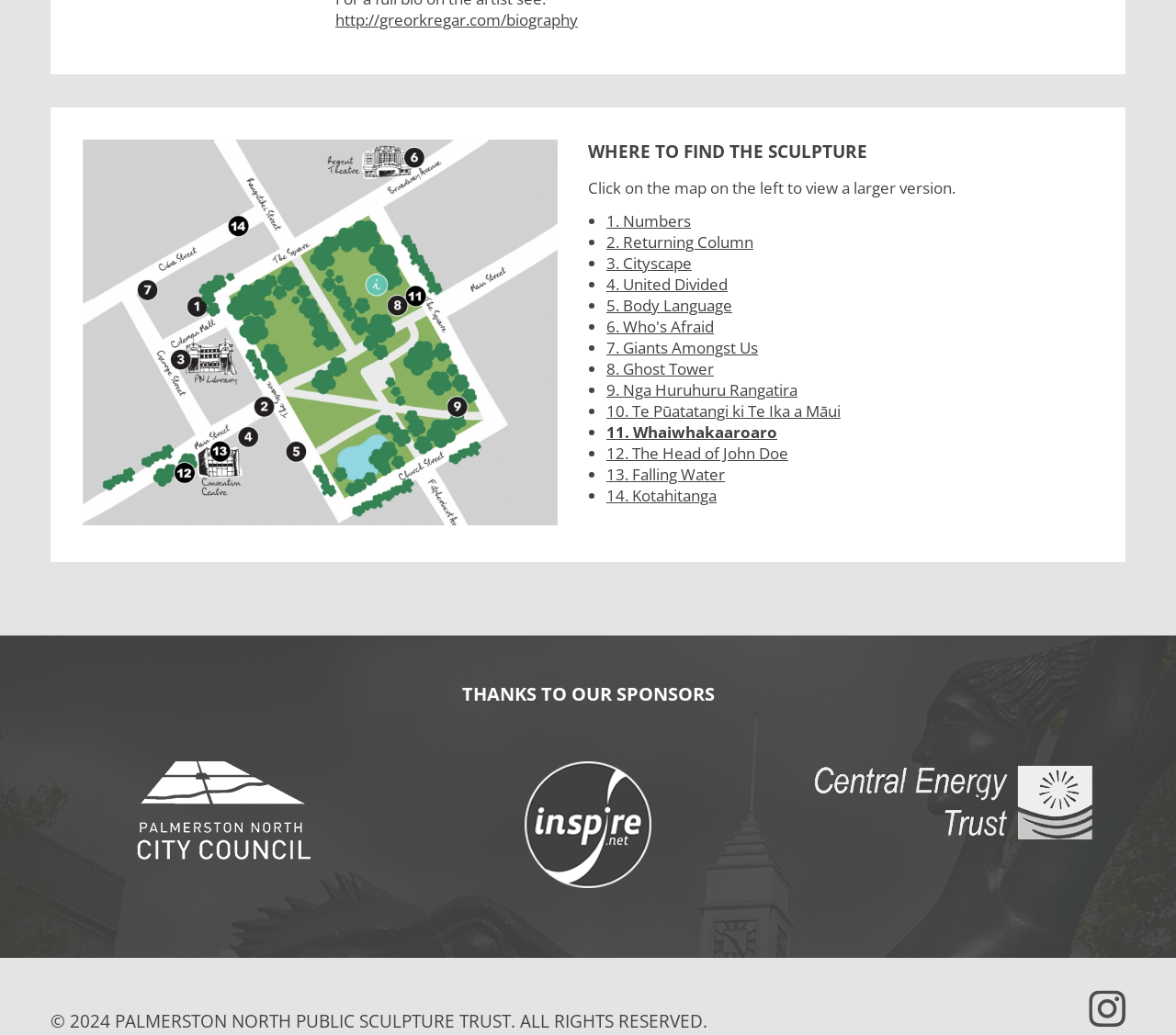Locate the bounding box coordinates of the element to click to perform the following action: 'Explore the sculpture 'Numbers''. The coordinates should be given as four float values between 0 and 1, in the form of [left, top, right, bottom].

[0.516, 0.203, 0.588, 0.223]